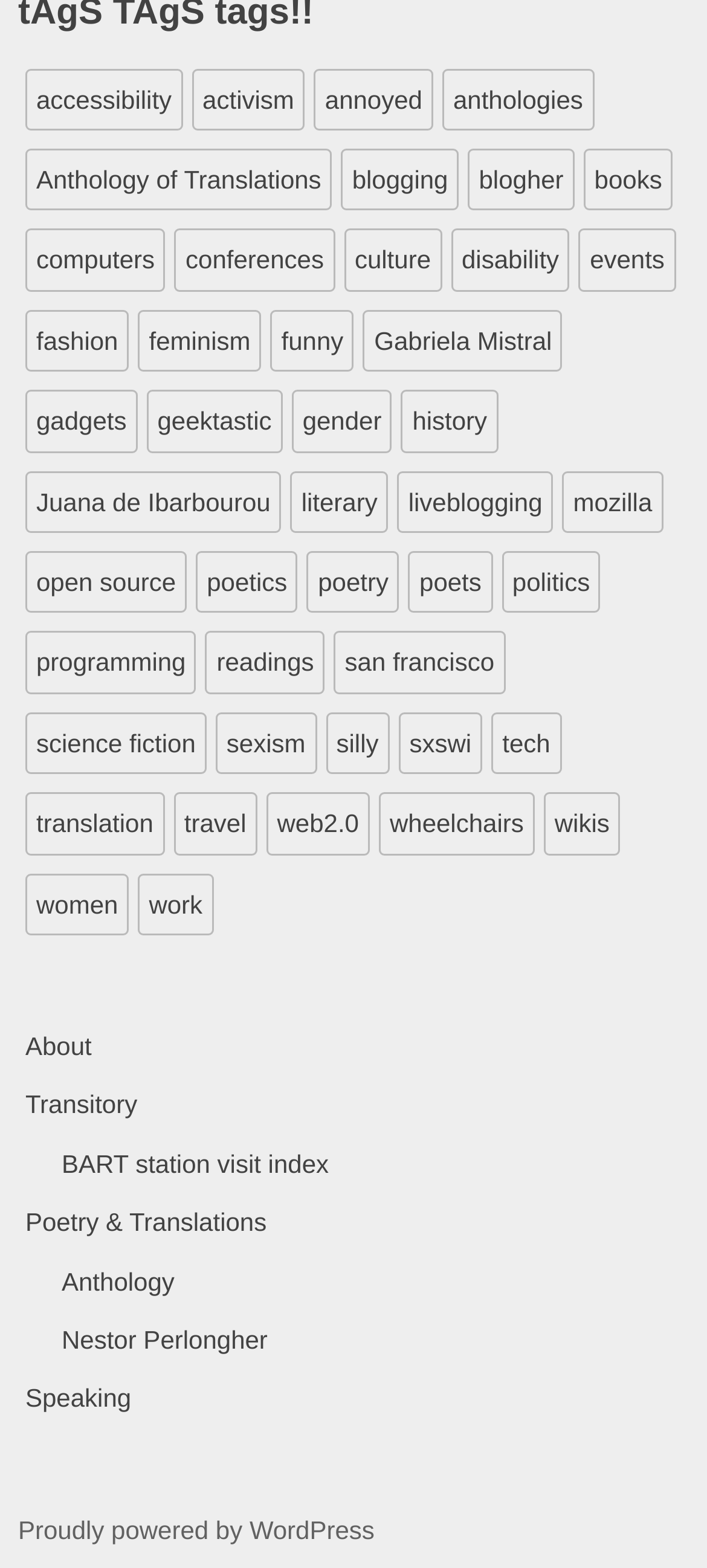Ascertain the bounding box coordinates for the UI element detailed here: "BART station visit index". The coordinates should be provided as [left, top, right, bottom] with each value being a float between 0 and 1.

[0.087, 0.733, 0.465, 0.751]